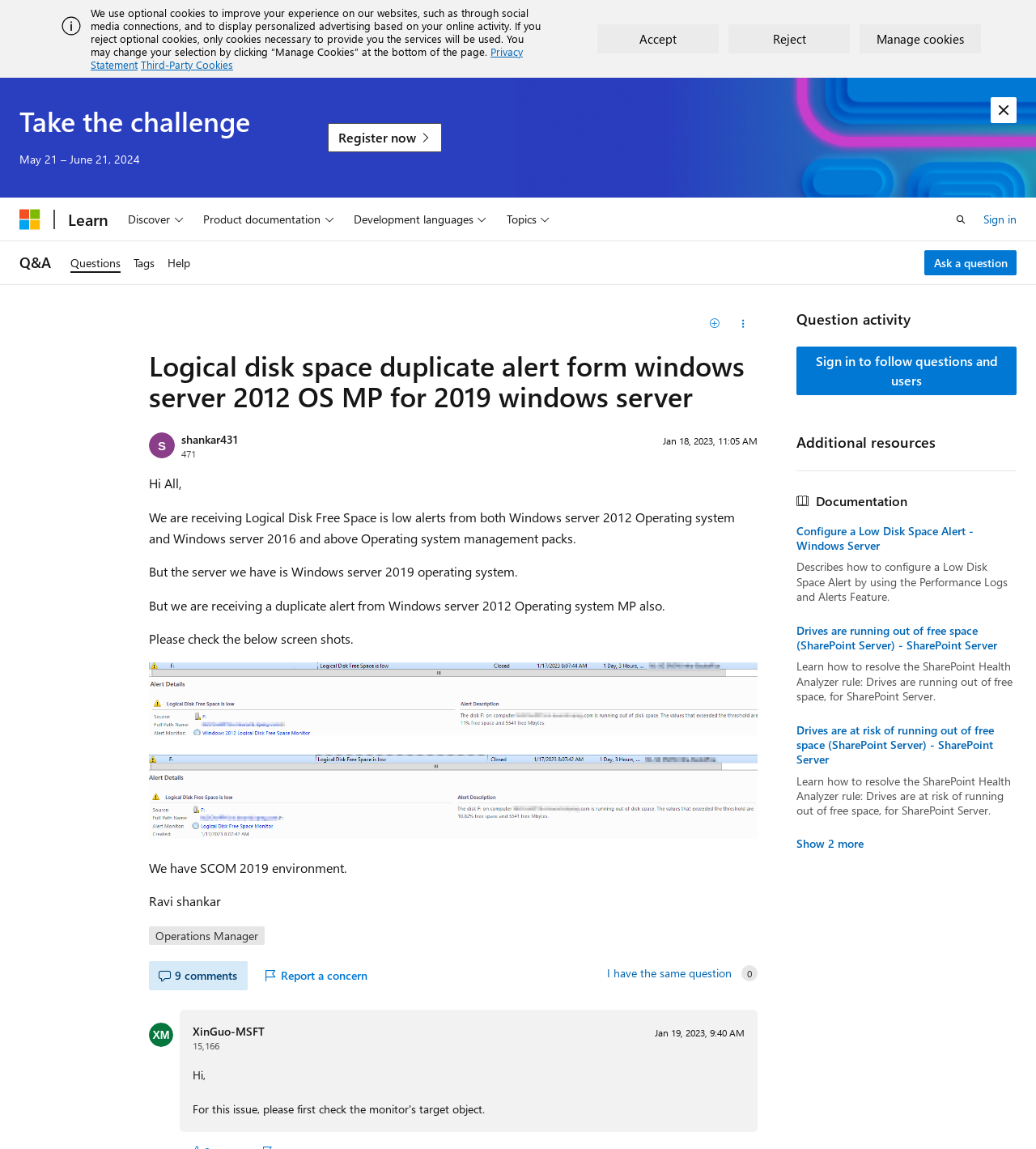What is the operating system of the server?
Look at the screenshot and give a one-word or phrase answer.

Windows server 2019